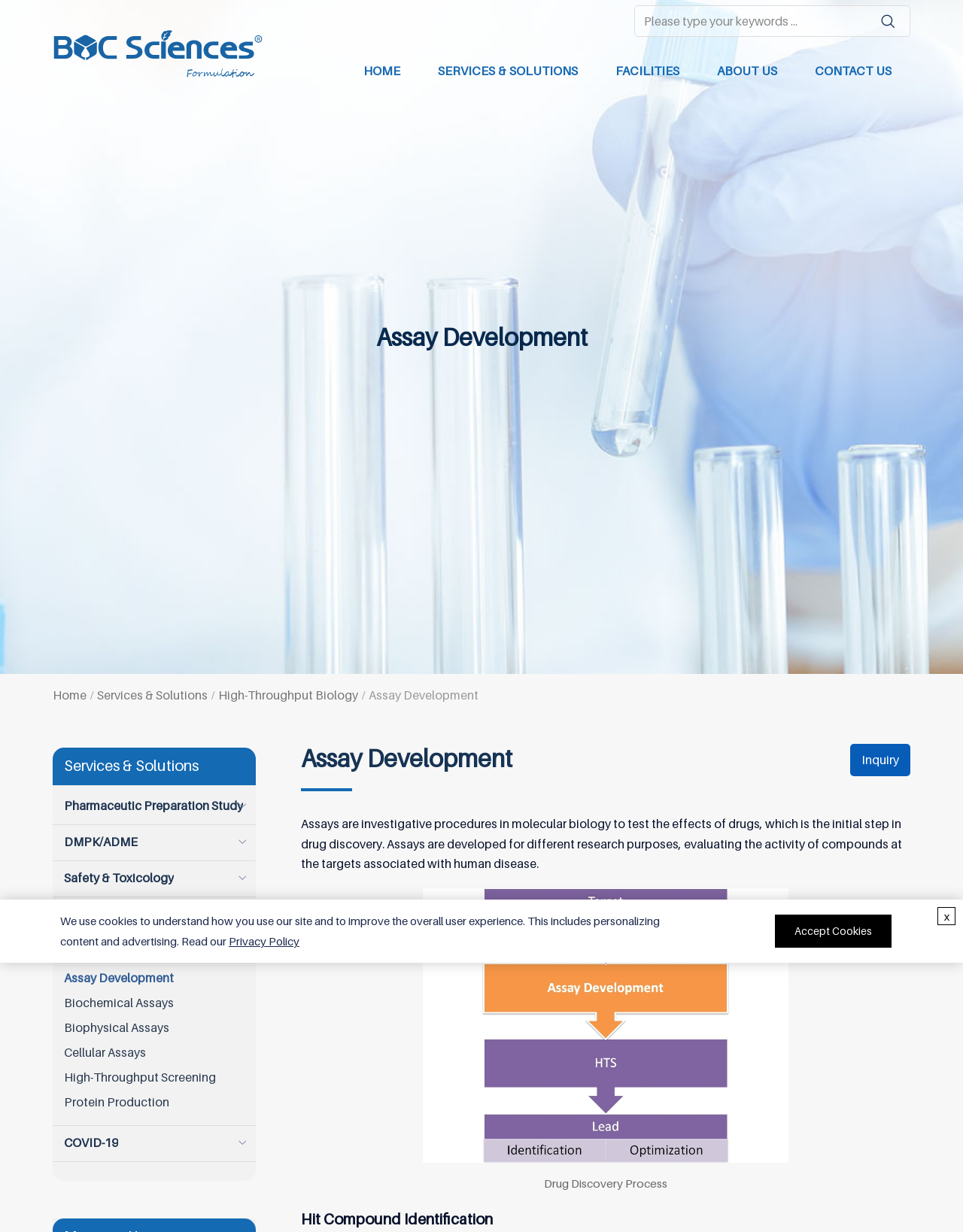Bounding box coordinates should be provided in the format (top-left x, top-left y, bottom-right x, bottom-right y) with all values between 0 and 1. Identify the bounding box for this UI element: Services & Solutions

[0.435, 0.036, 0.62, 0.08]